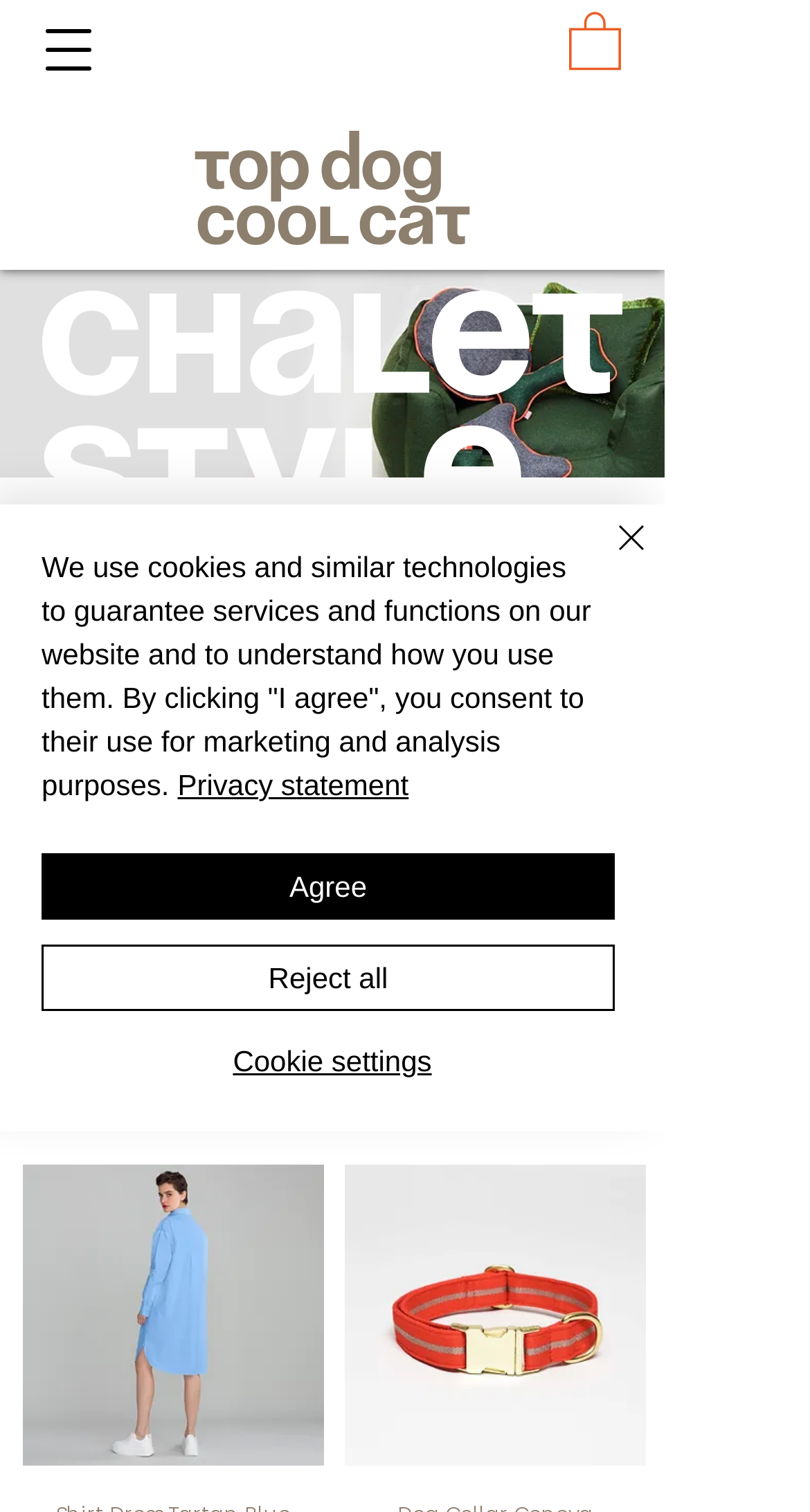Provide a thorough description of the webpage's content and layout.

The webpage appears to be a promotional page for a chalet-style retreat, showcasing its cozy atmosphere and natural surroundings. At the top, there is a prominent link with an accompanying image, taking up a significant portion of the top section. Below this, there is a larger image of a chalet, spanning almost the entire width of the page.

The main content of the page is a heading that describes the charm of the chalets, highlighting their romantic and natural atmosphere. This heading is positioned roughly in the middle of the page, with a smaller link above it and a larger link below it. The larger link is accompanied by an image of a dog collar, which is positioned towards the bottom of the page.

On the left side of the page, there is a cookie consent alert that takes up a significant portion of the vertical space. This alert contains several buttons, including "Agree", "Reject all", "Cookie settings", and "Close", which are stacked vertically. The "Close" button has an accompanying image of a close icon.

There are a total of five images on the page, including the chalet image, the dog collar image, and three smaller images associated with links. There are also seven links, including the prominent top link, the link above the heading, the link below the heading, and four links within the cookie consent alert.